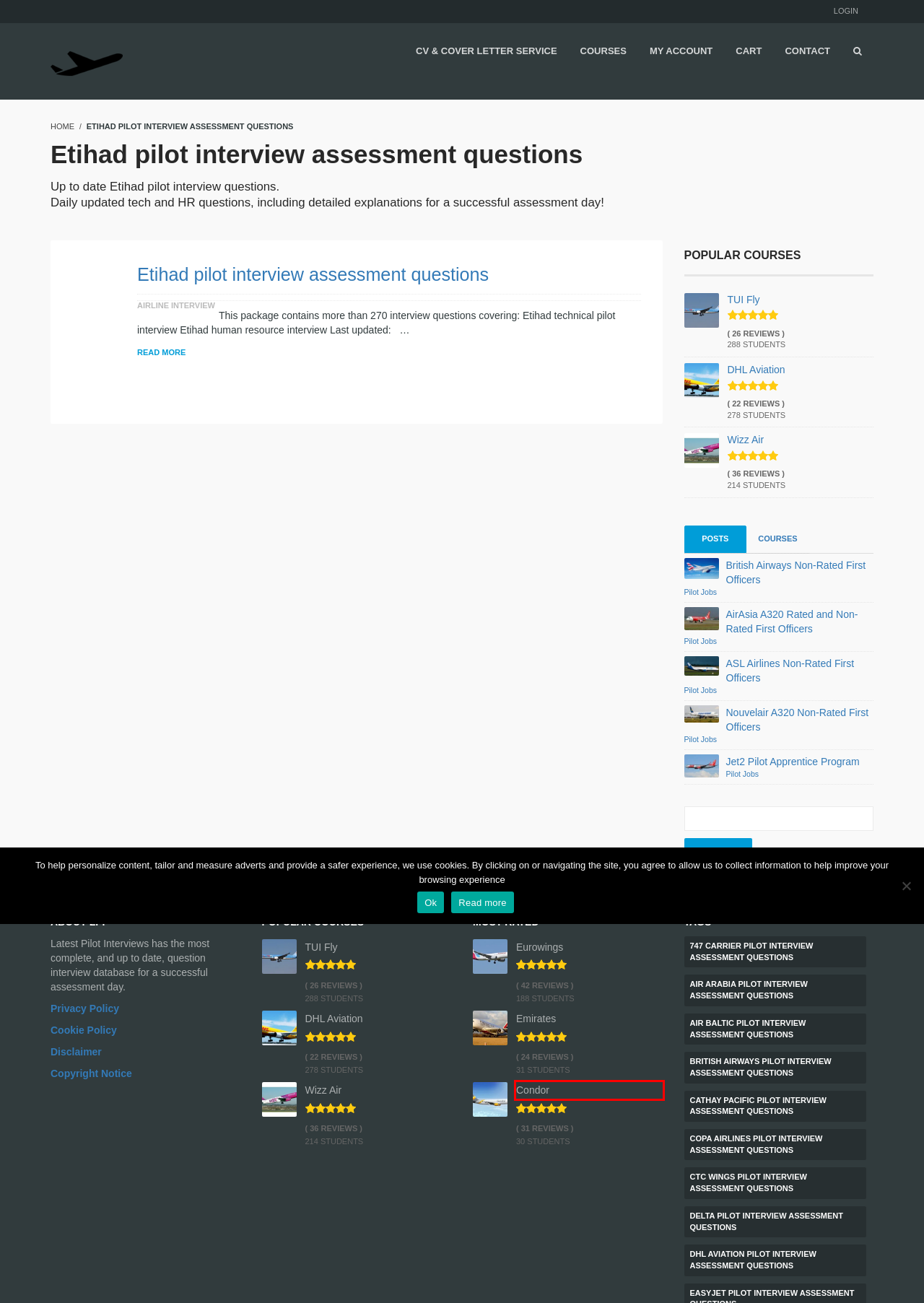Please examine the screenshot provided, which contains a red bounding box around a UI element. Select the webpage description that most accurately describes the new page displayed after clicking the highlighted element. Here are the candidates:
A. Etihad pilot interview assessment questions
B. Delta pilot interview assessment questions | Latest Pilot Interviews
C. 747 Carrier pilot interview assessment questions | Latest Pilot Interviews
D. Eurowings - Up to date pilot interview questions
E. Nouvelair A320 Non-Rated First Officers
F. British Airways Non-Rated First Officers
G. Air Arabia pilot interview assessment questions | Latest Pilot Interviews
H. Condor - Up to date pilot interview questions

H